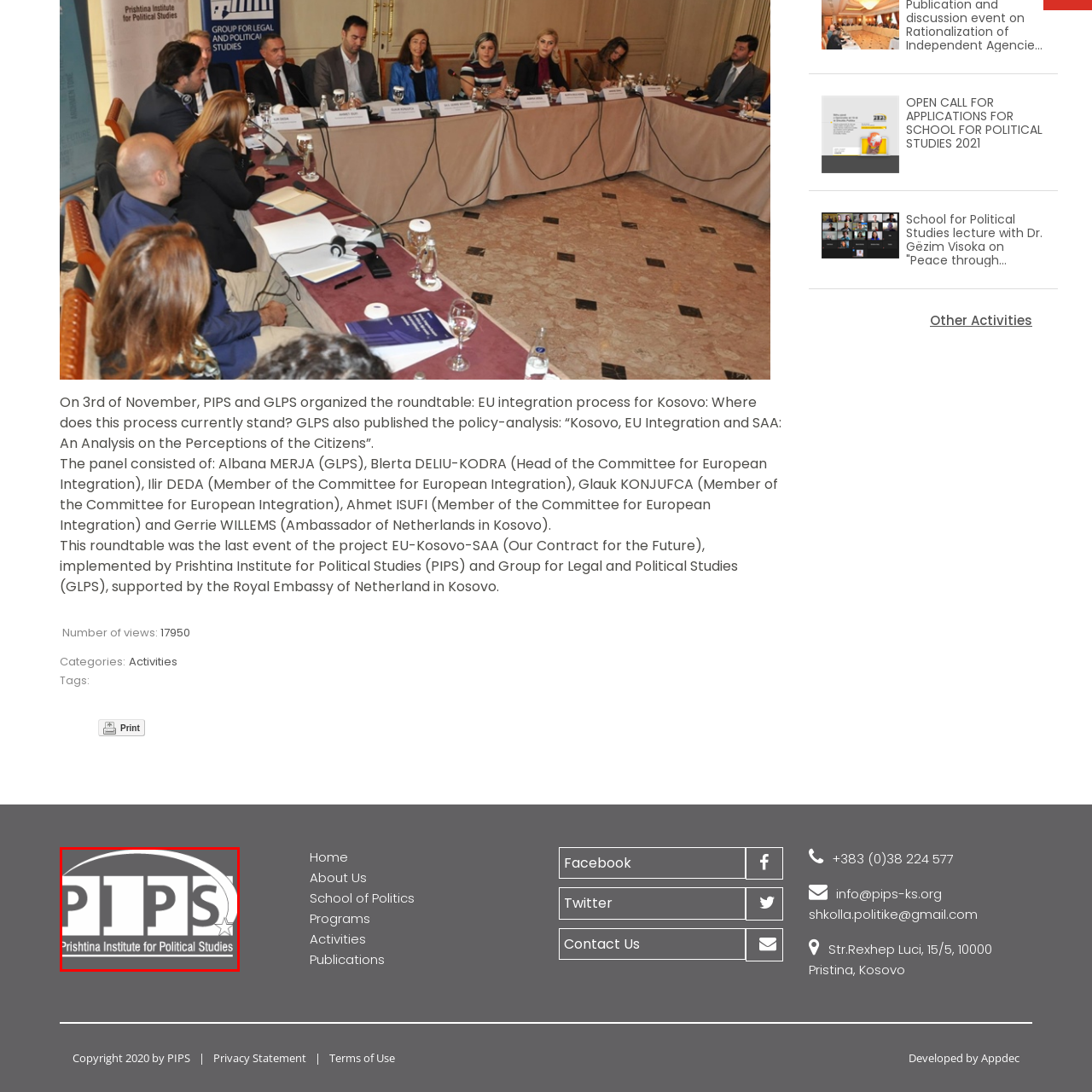Check the section outlined in red, What event did the Prishtina Institute for Political Studies recently organize? Please reply with a single word or phrase.

Roundtable on Kosovo's EU integration process